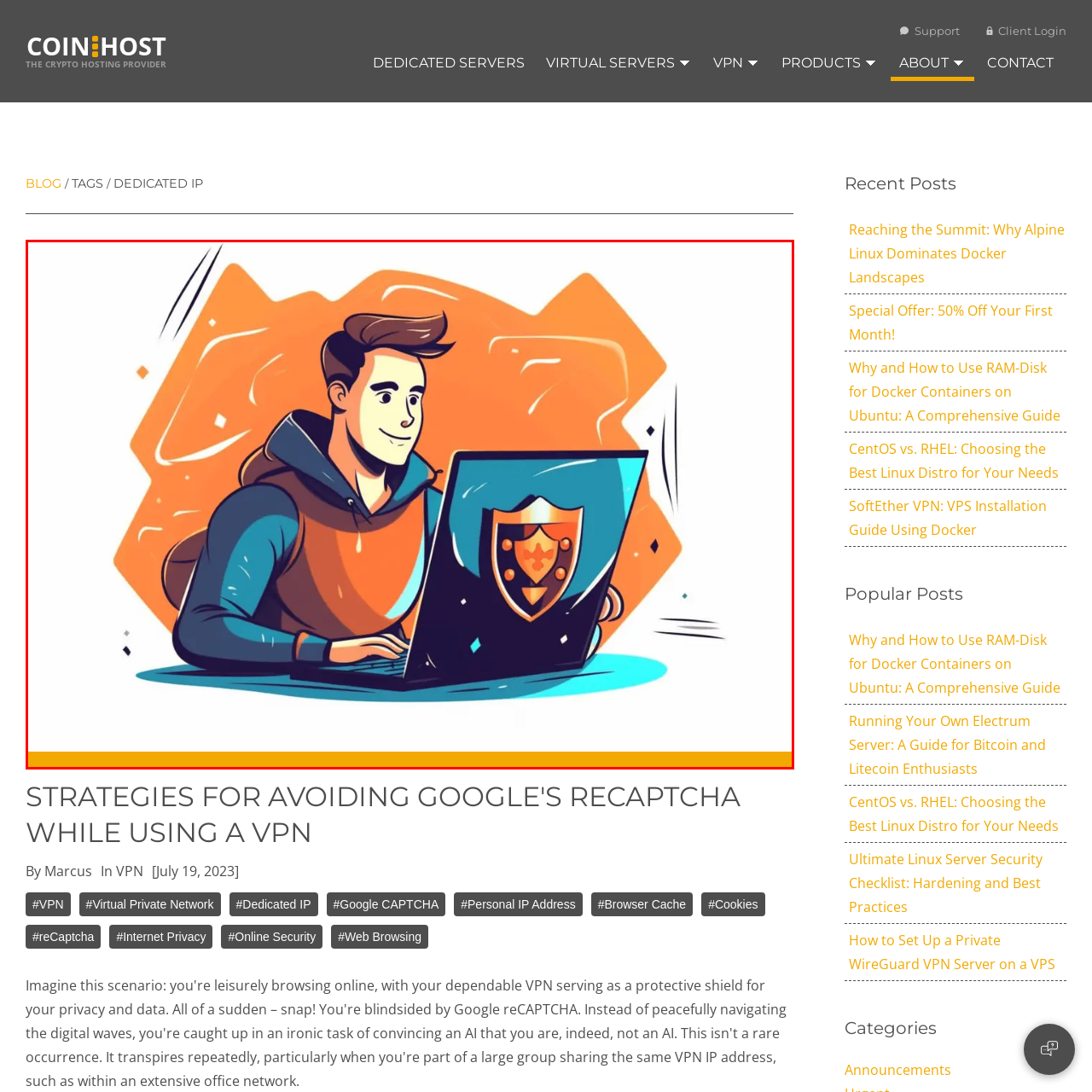Examine the segment of the image contained within the black box and respond comprehensively to the following question, based on the visual content: 
What does the shield emblem on the laptop symbolize?

The shield emblem prominently displayed on the laptop in the image symbolizes security and perhaps relates to themes of online protection or VPN services, implying that the laptop is being used for secure online activities.